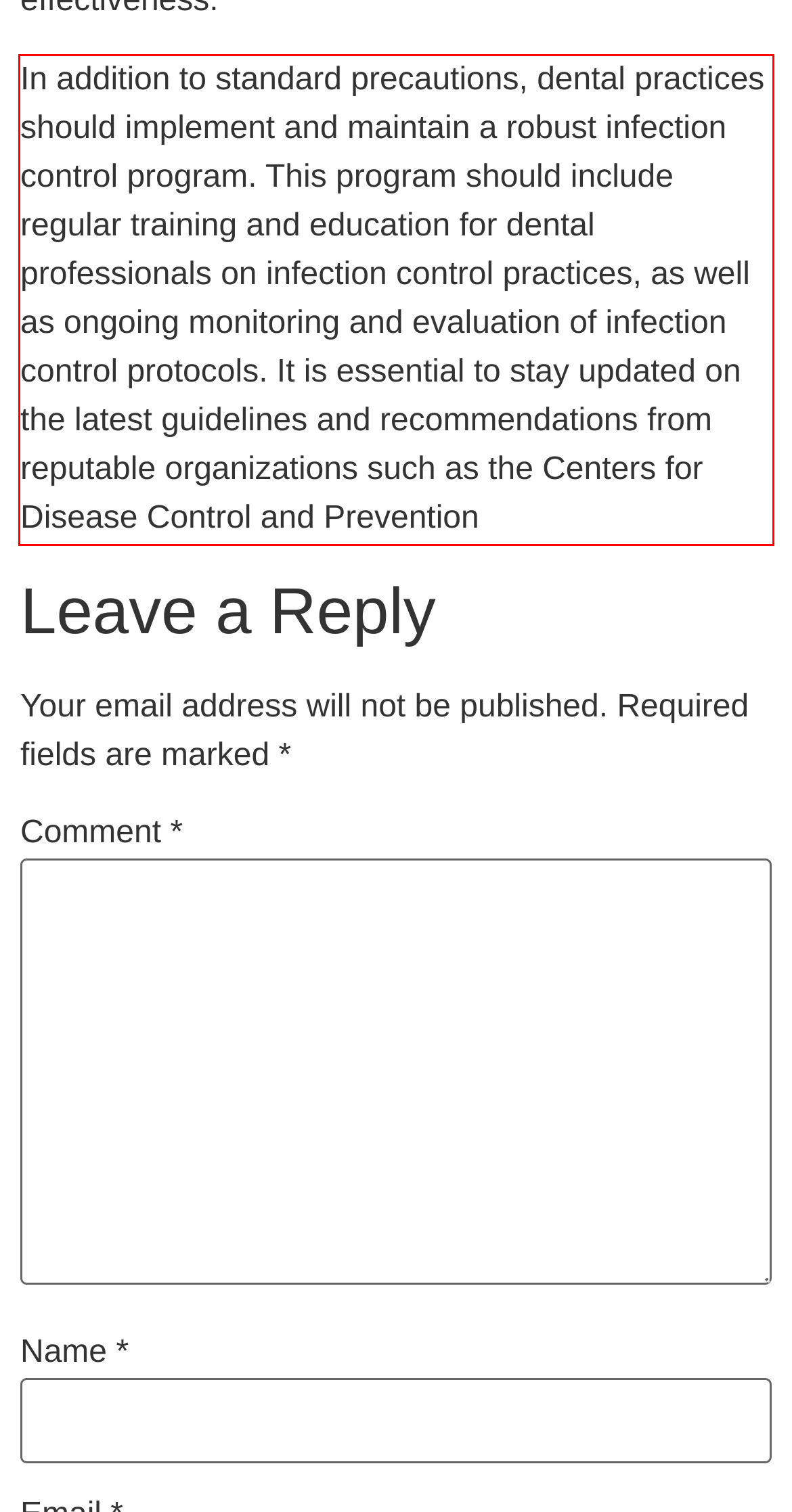You have a screenshot of a webpage where a UI element is enclosed in a red rectangle. Perform OCR to capture the text inside this red rectangle.

In addition to standard precautions, dental practices should implement and maintain a robust infection control program. This program should include regular training and education for dental professionals on infection control practices, as well as ongoing monitoring and evaluation of infection control protocols. It is essential to stay updated on the latest guidelines and recommendations from reputable organizations such as the Centers for Disease Control and Prevention